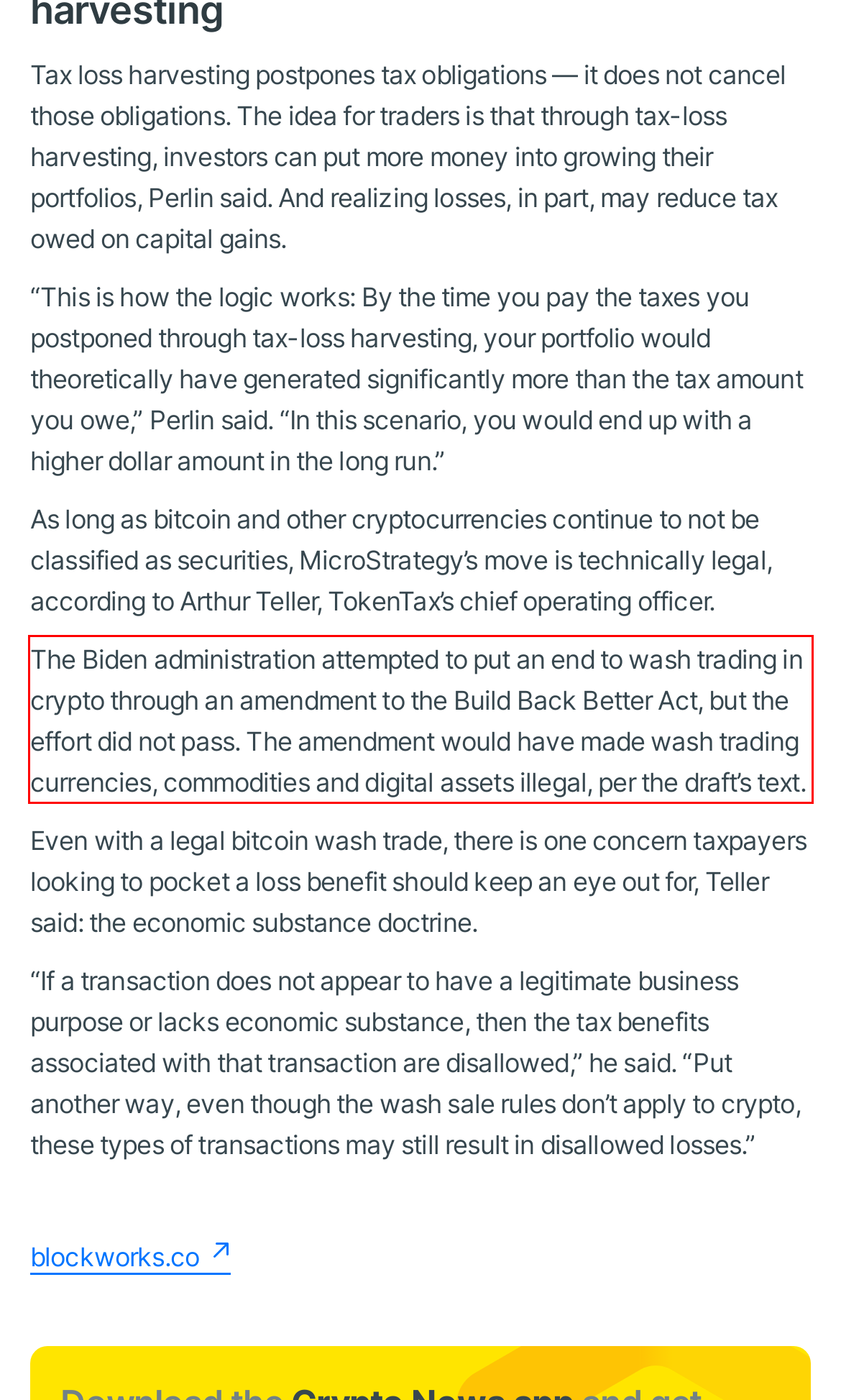Perform OCR on the text inside the red-bordered box in the provided screenshot and output the content.

The Biden administration attempted to put an end to wash trading in crypto through an amendment to the Build Back Better Act, but the effort did not pass. The amendment would have made wash trading currencies, commodities and digital assets illegal, per the draft’s text.